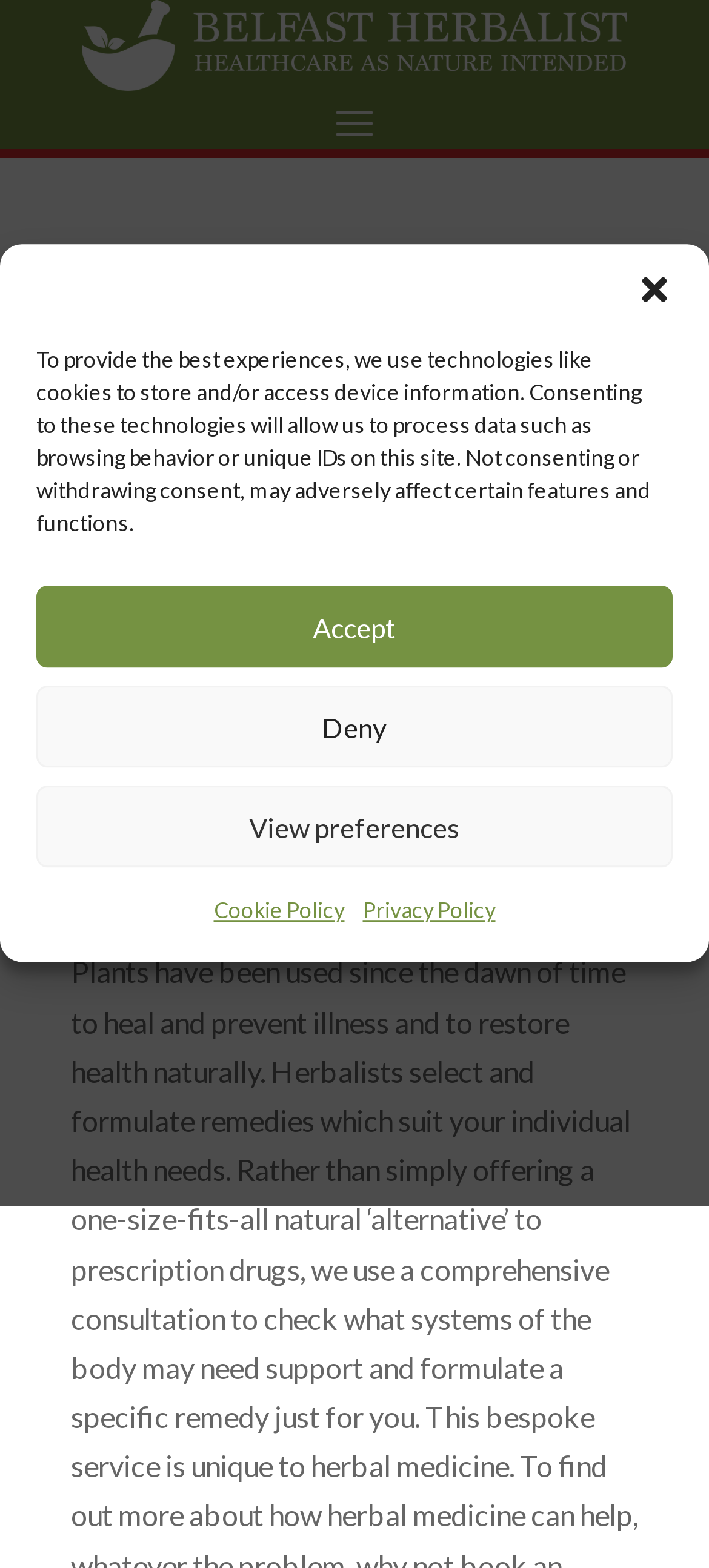Your task is to extract the text of the main heading from the webpage.

Welcome to the Belfast Herbalist website